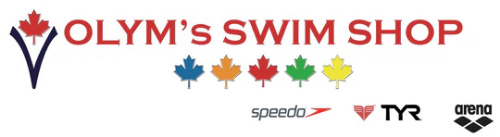What brands are featured alongside Olym's Swim Shop?
Please respond to the question with a detailed and well-explained answer.

The logo of Olym's Swim Shop is accompanied by the brand logos of Speedo, TYR, and Arena, indicating a diverse selection of swimwear and accessories available at the shop.